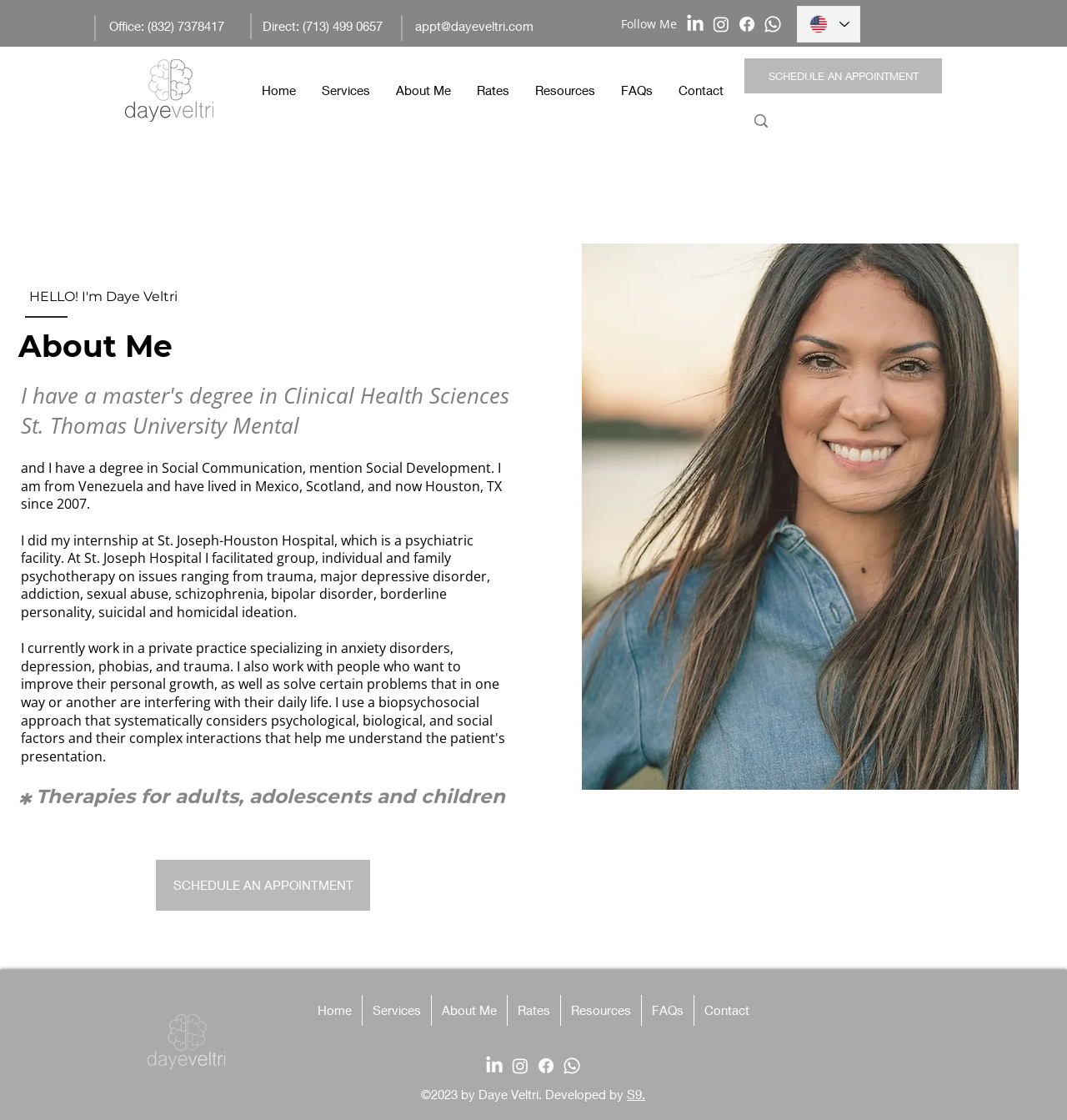What is the language of the webpage?
Provide a one-word or short-phrase answer based on the image.

English